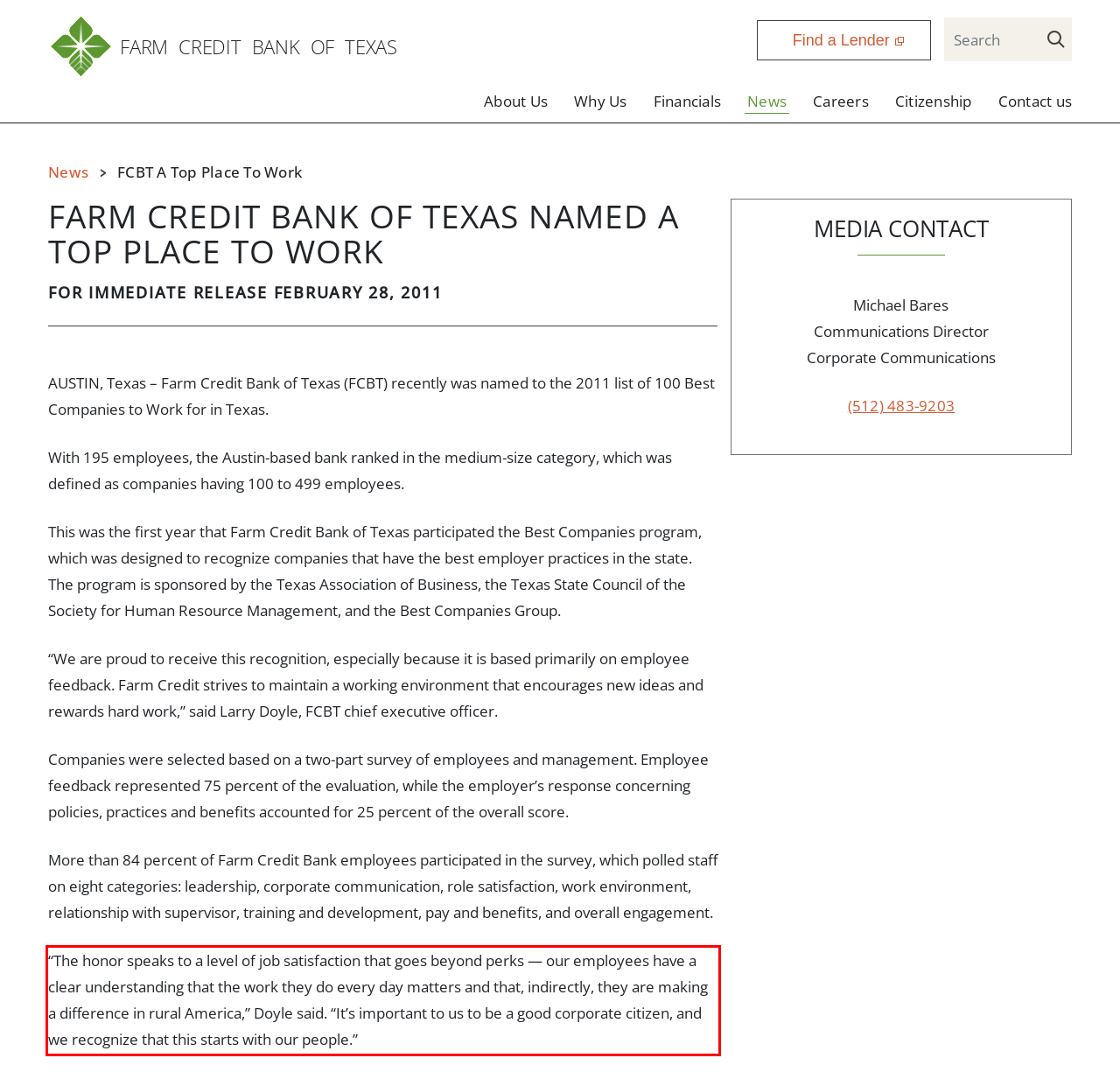You are given a webpage screenshot with a red bounding box around a UI element. Extract and generate the text inside this red bounding box.

“The honor speaks to a level of job satisfaction that goes beyond perks — our employees have a clear understanding that the work they do every day matters and that, indirectly, they are making a difference in rural America,” Doyle said. “It’s important to us to be a good corporate citizen, and we recognize that this starts with our people.”